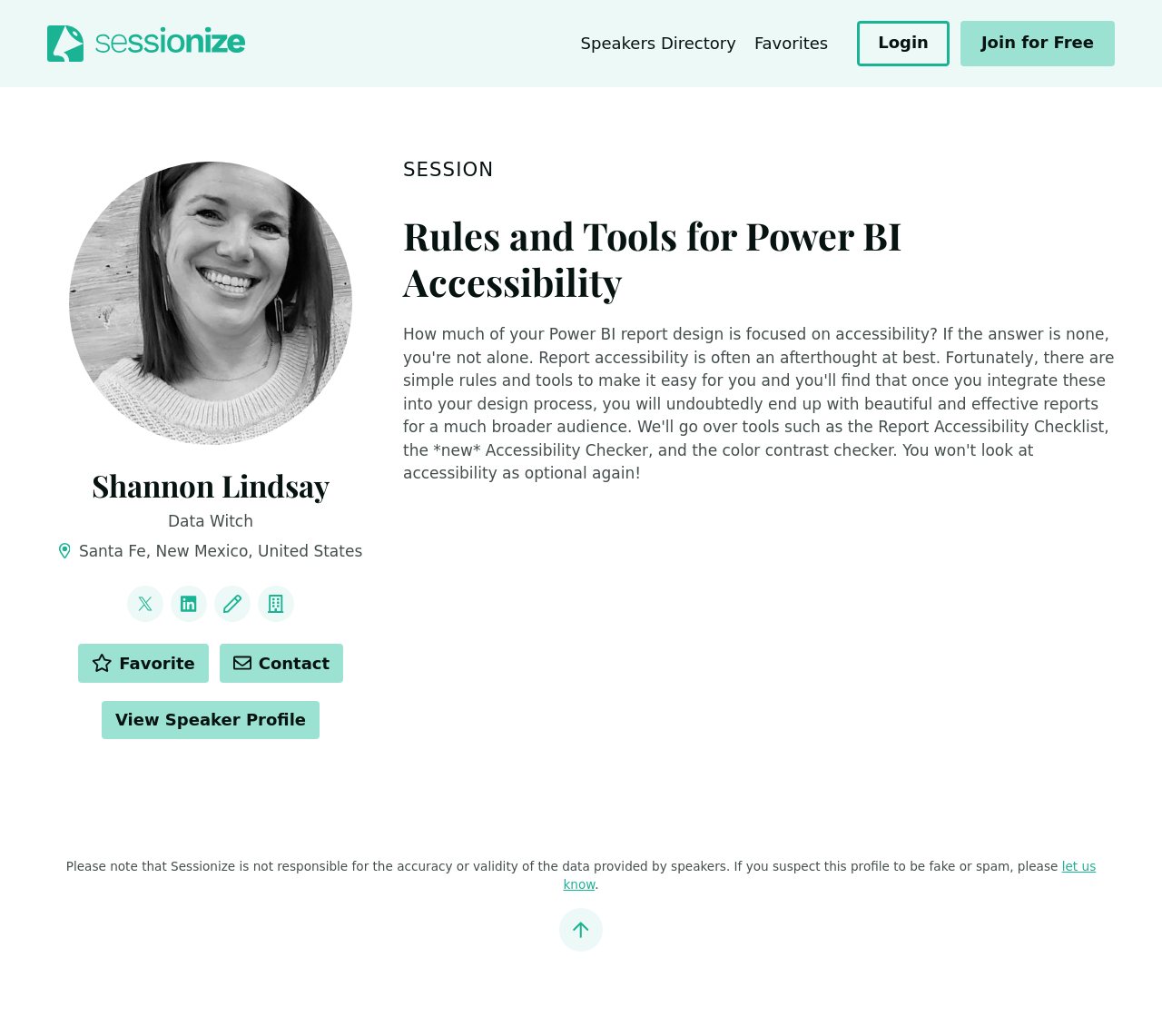Bounding box coordinates should be provided in the format (top-left x, top-left y, bottom-right x, bottom-right y) with all values between 0 and 1. Identify the bounding box for this UI element: Saturday Surfing, June 8, 2024!

None